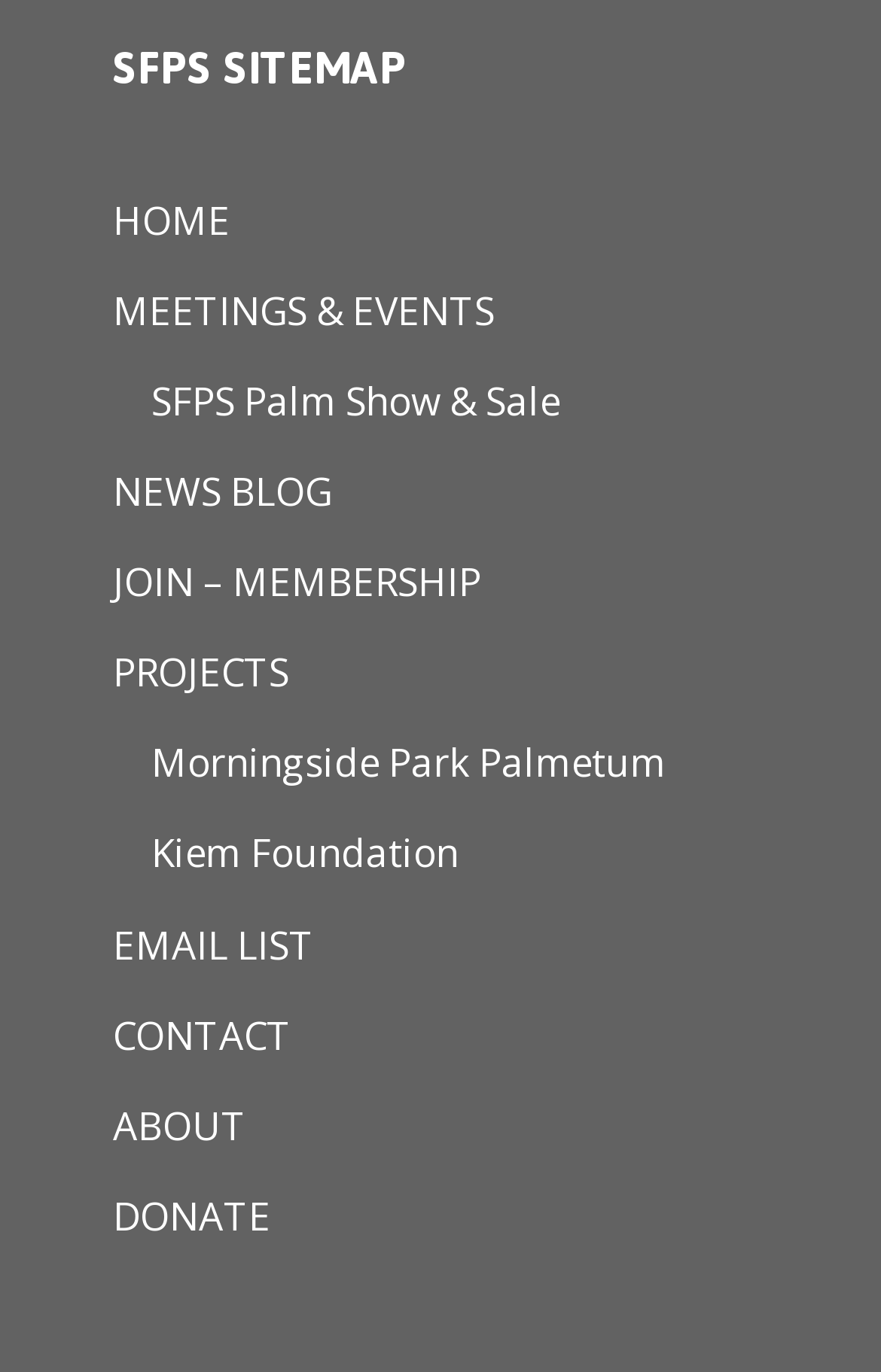Can you specify the bounding box coordinates of the area that needs to be clicked to fulfill the following instruction: "view meetings and events"?

[0.128, 0.207, 0.562, 0.245]